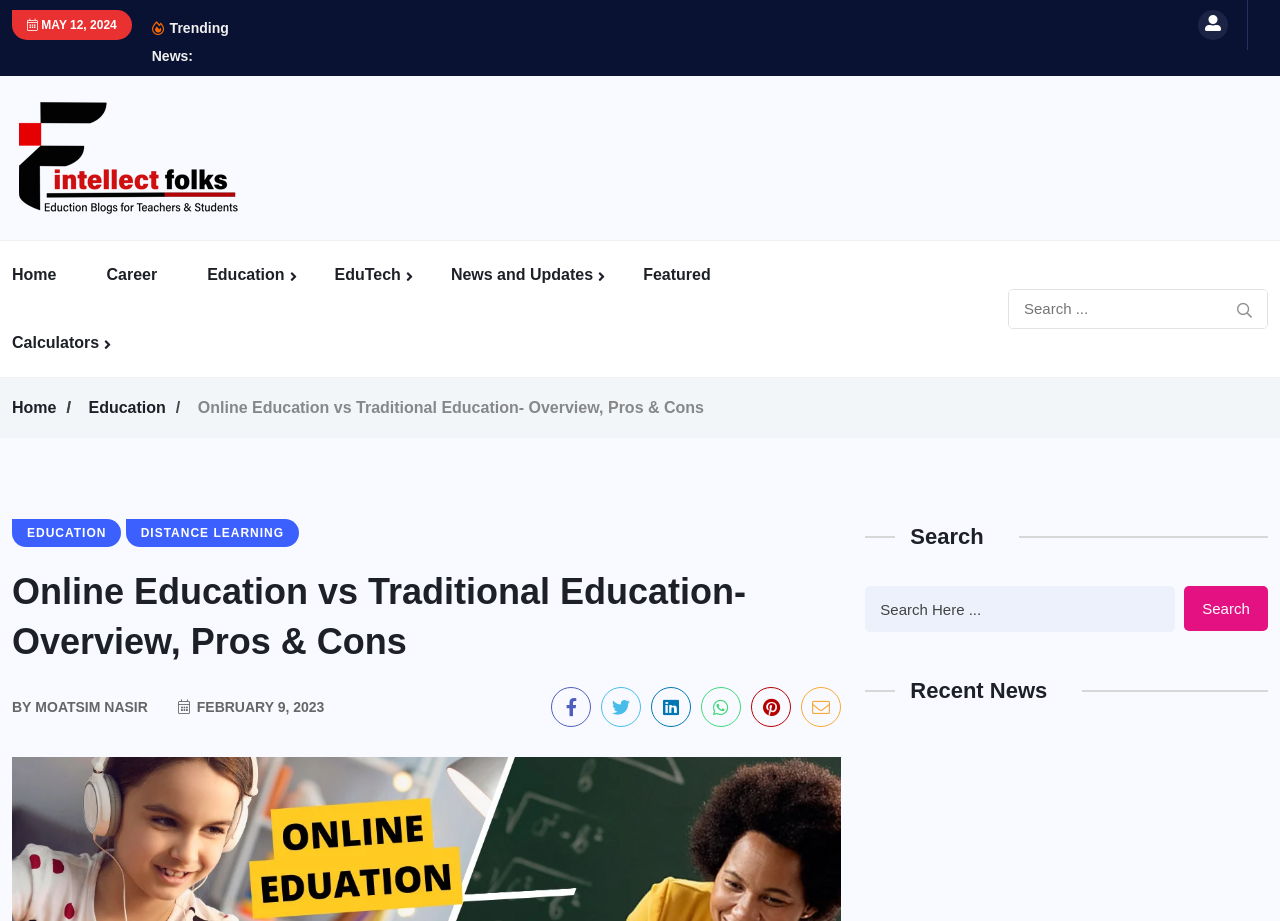Determine the coordinates of the bounding box that should be clicked to complete the instruction: "Read the article about online education vs traditional education". The coordinates should be represented by four float numbers between 0 and 1: [left, top, right, bottom].

[0.155, 0.433, 0.55, 0.452]